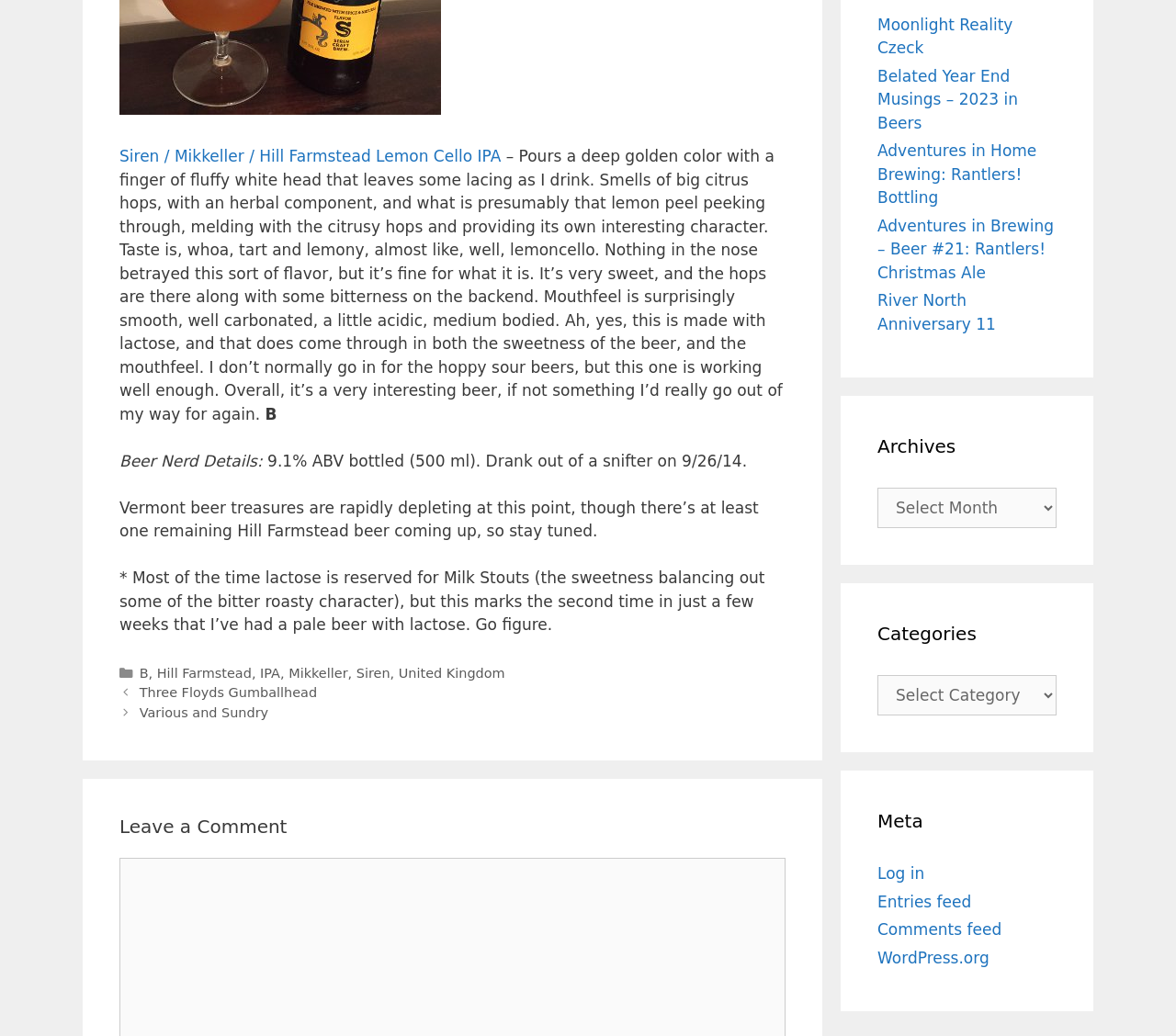Please determine the bounding box coordinates of the element to click in order to execute the following instruction: "Click on the link to view the archives". The coordinates should be four float numbers between 0 and 1, specified as [left, top, right, bottom].

[0.746, 0.418, 0.898, 0.444]